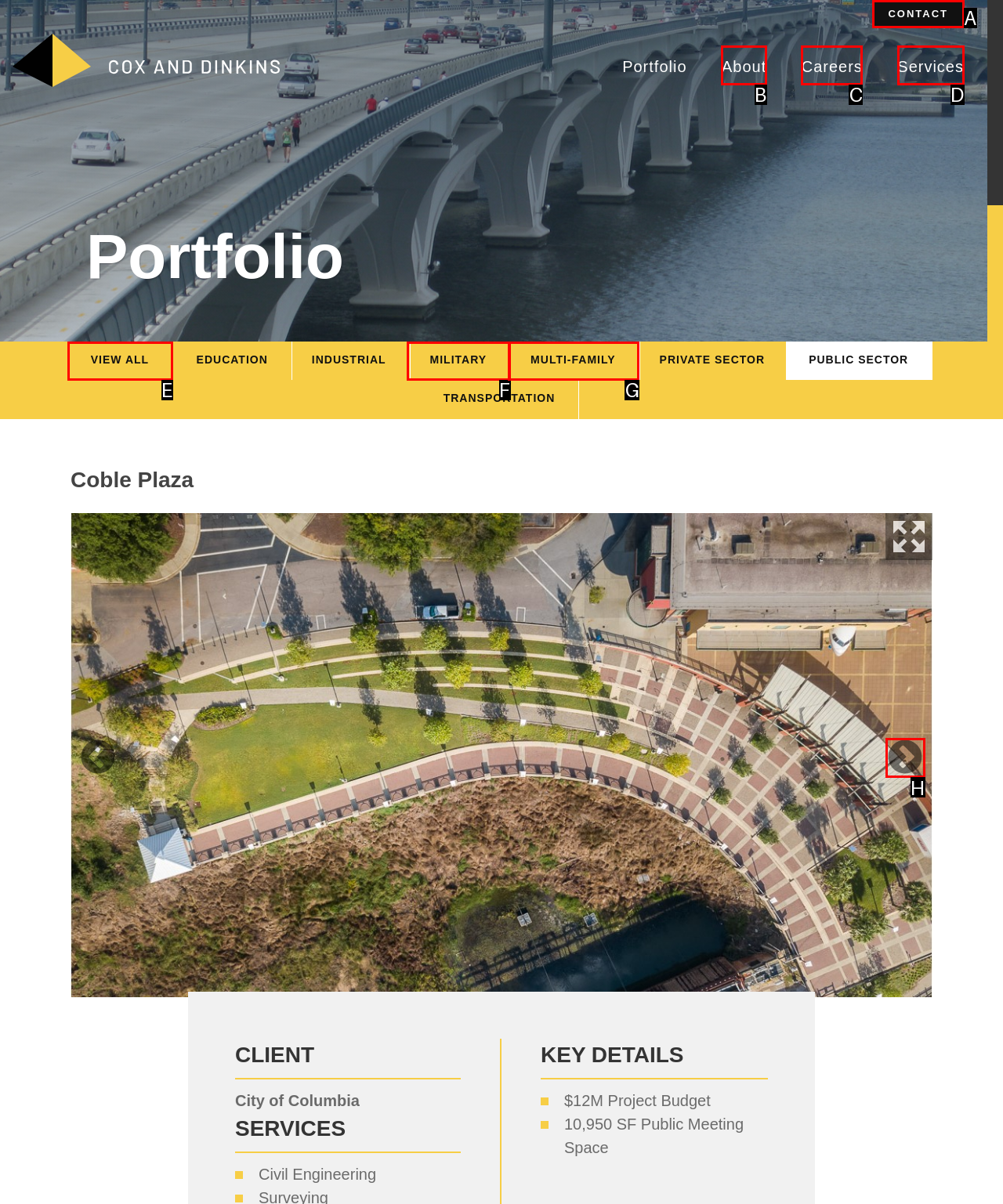Specify which UI element should be clicked to accomplish the task: view next project. Answer with the letter of the correct choice.

H